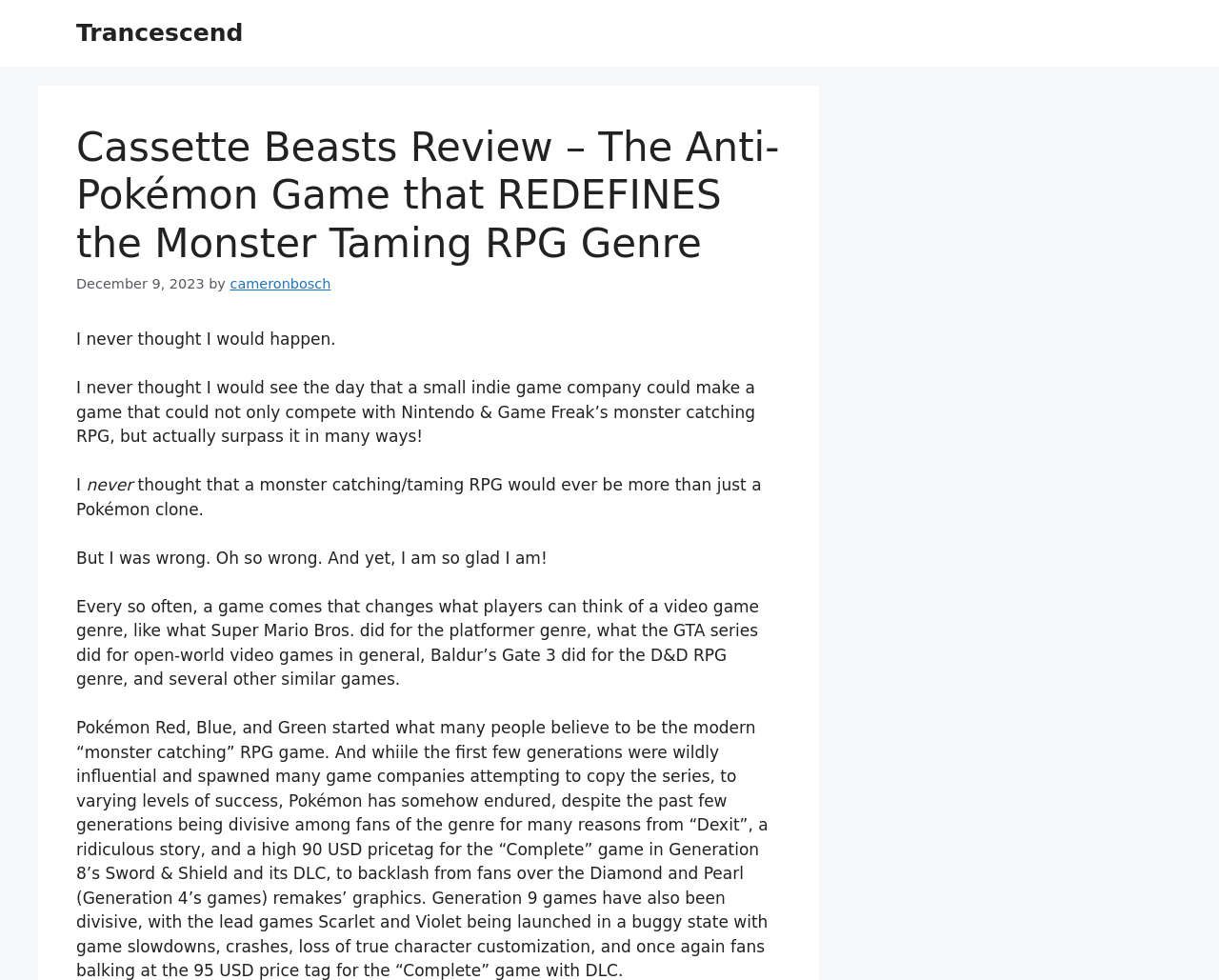Who is the author of the review?
Provide an in-depth answer to the question, covering all aspects.

The author of the review can be determined by looking at the link 'cameronbosch' which is located next to the text 'by' and the date 'December 9, 2023'.